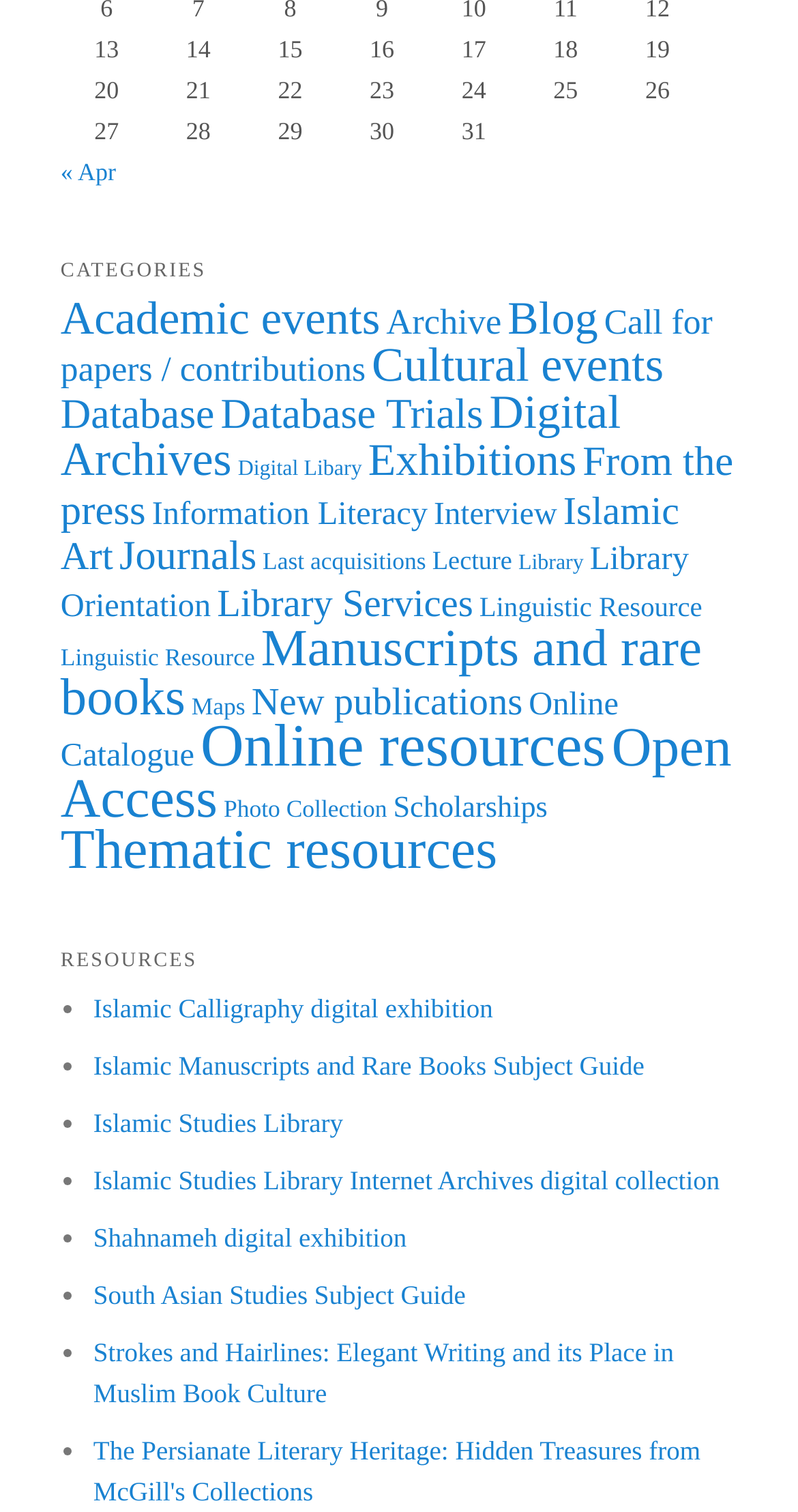Please identify the bounding box coordinates of the area I need to click to accomplish the following instruction: "View 'Islamic Calligraphy digital exhibition'".

[0.117, 0.656, 0.618, 0.676]